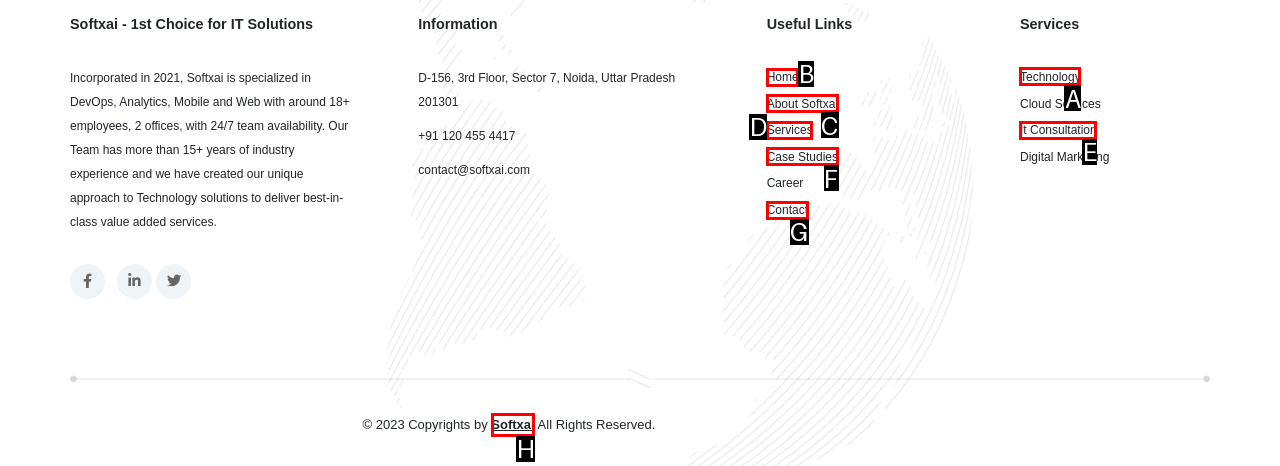Identify the correct UI element to click for this instruction: Search
Respond with the appropriate option's letter from the provided choices directly.

None